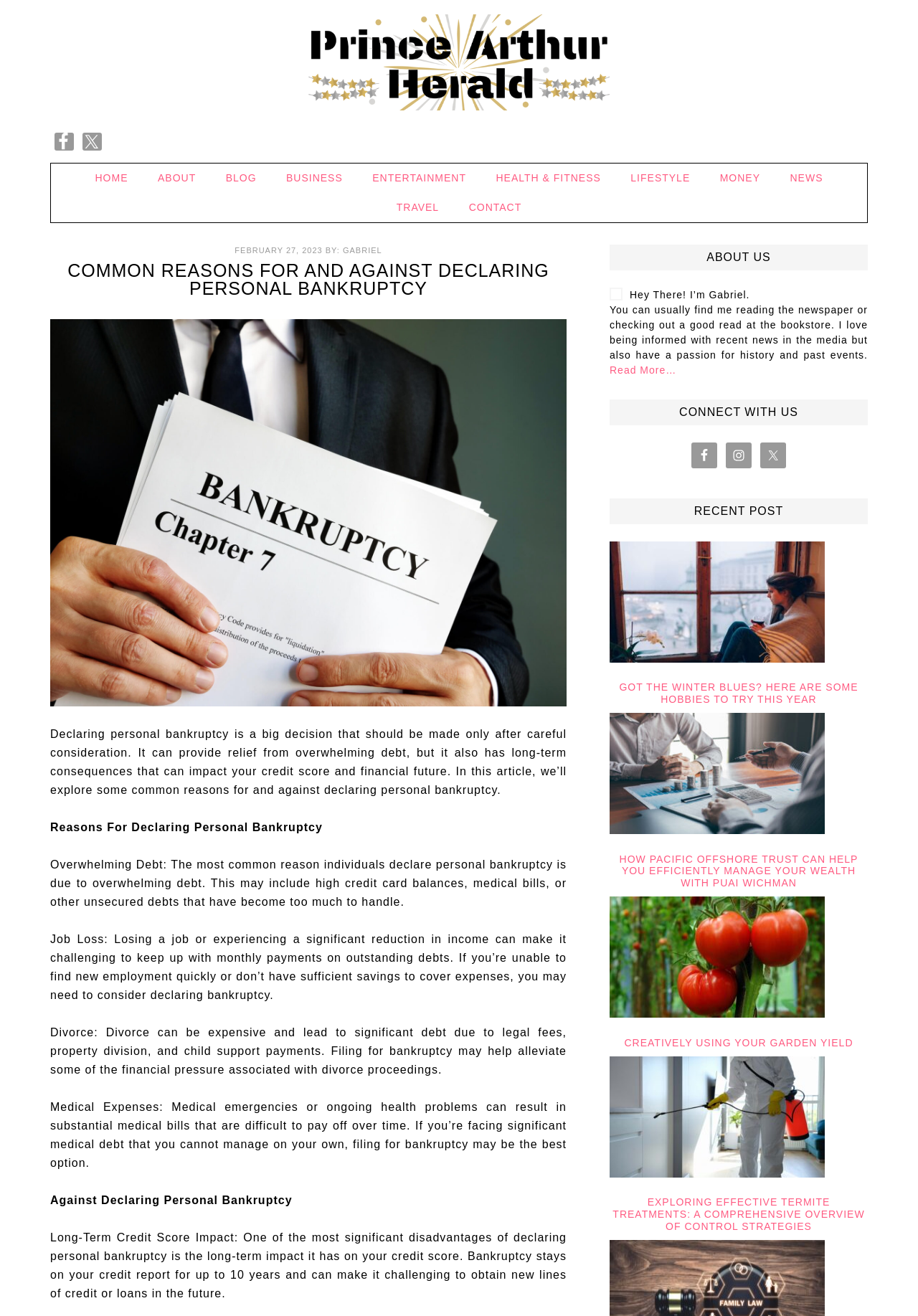How many social media links are present?
Look at the image and respond with a single word or a short phrase.

4